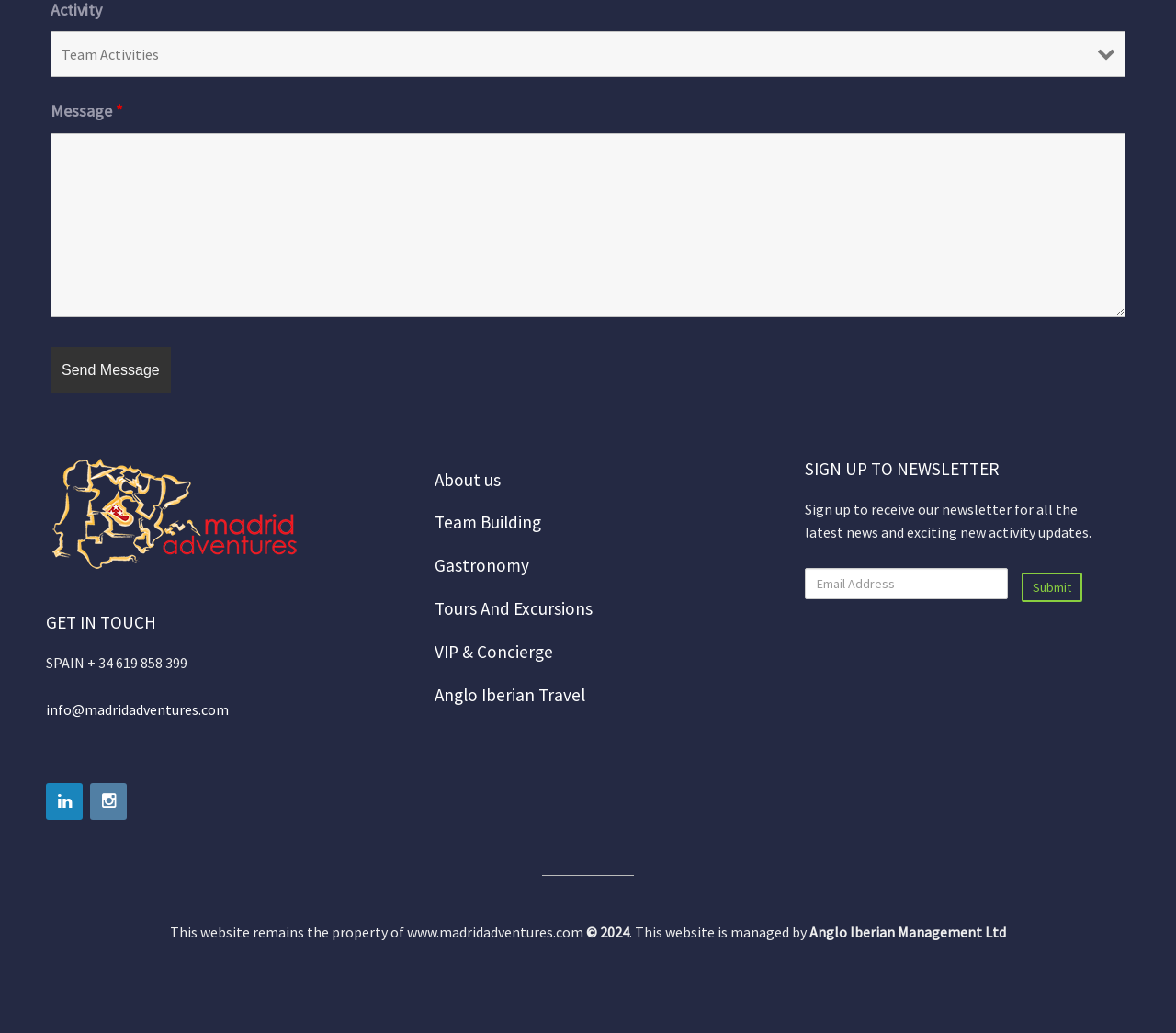What is the purpose of the 'Message' textbox?
Please respond to the question thoroughly and include all relevant details.

The 'Message' textbox is required and has a 'Send Message' button next to it, indicating that it is used to send a message to the website owner or administrator.